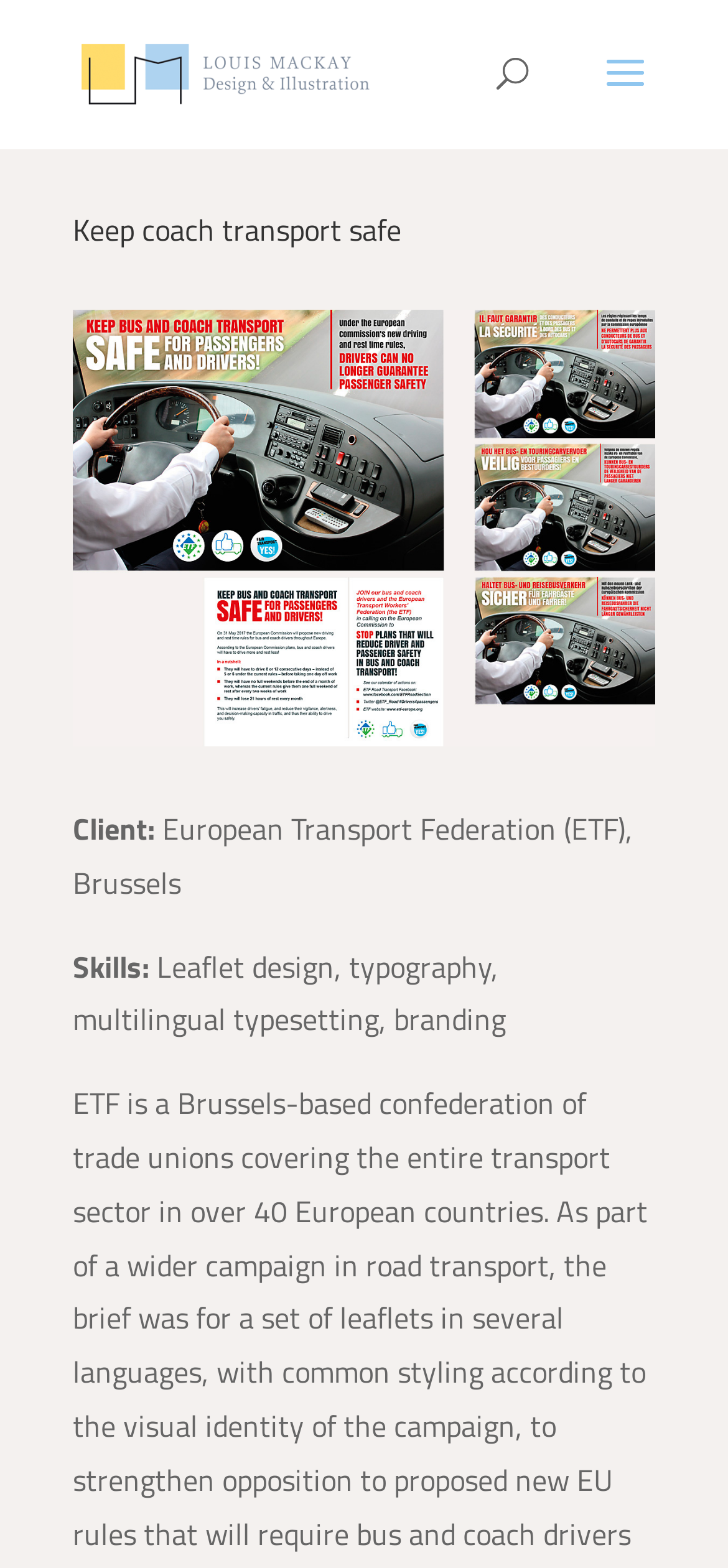Bounding box coordinates are specified in the format (top-left x, top-left y, bottom-right x, bottom-right y). All values are floating point numbers bounded between 0 and 1. Please provide the bounding box coordinate of the region this sentence describes: alt="Louis Mackay Design & Illustration"

[0.11, 0.031, 0.51, 0.06]